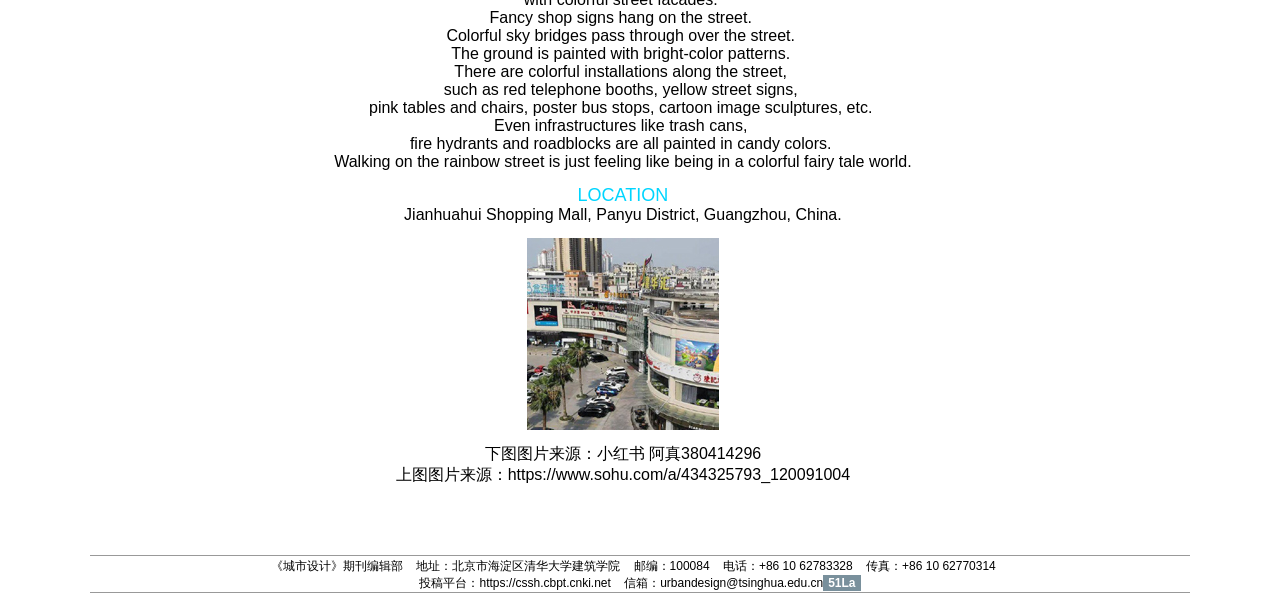Can you give a comprehensive explanation to the question given the content of the image?
What is the source of the upper image?

I found the source of the upper image by reading the text '上图图片来源：https://www.sohu.com/a/434325793_120091004' which provides the source of the upper image.